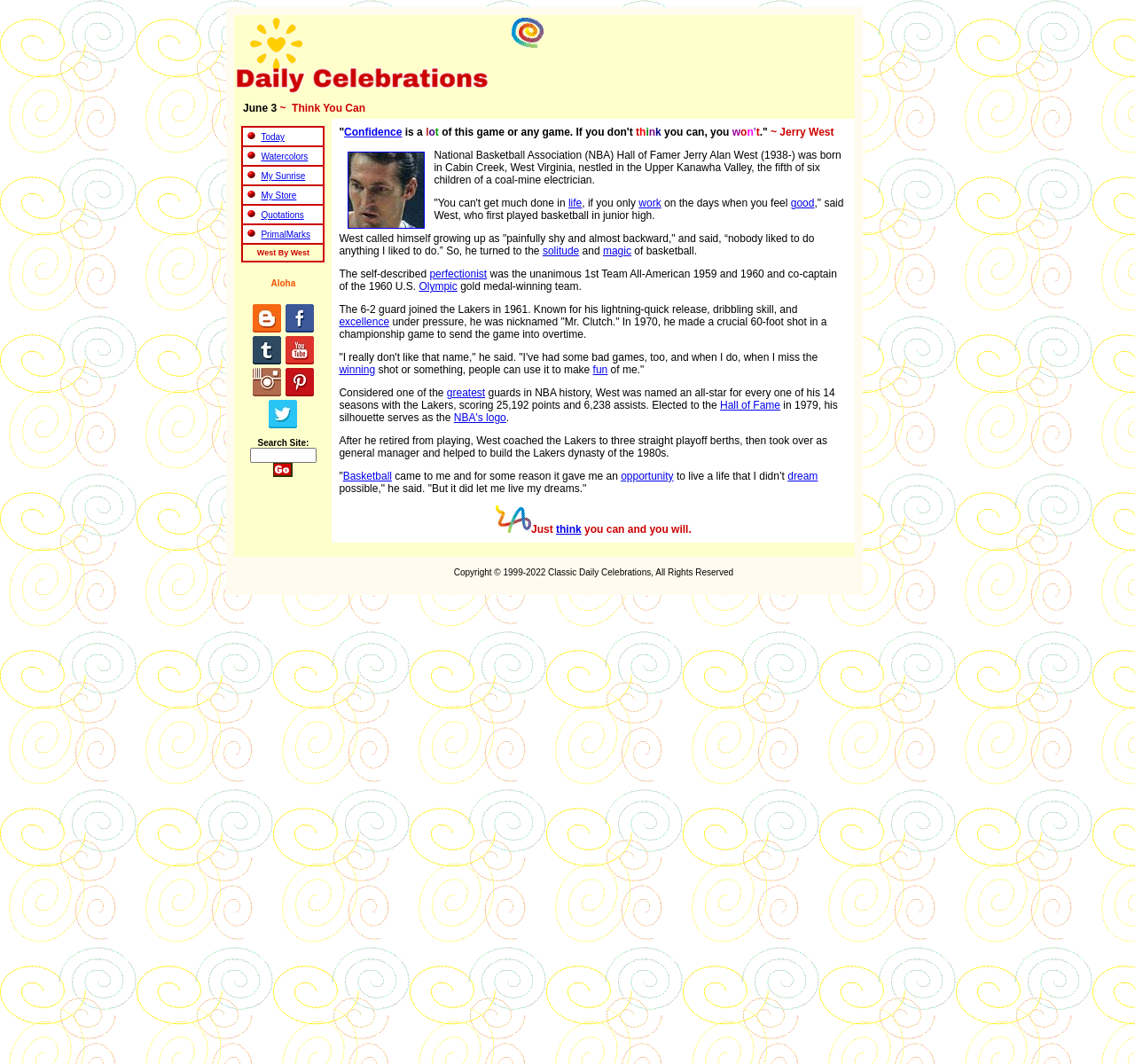Review the image closely and give a comprehensive answer to the question: What is the nickname given to Jerry West?

I found the answer by reading the biography section of the webpage, which mentions that Jerry West was nicknamed 'Mr. Clutch' due to his excellence under pressure.